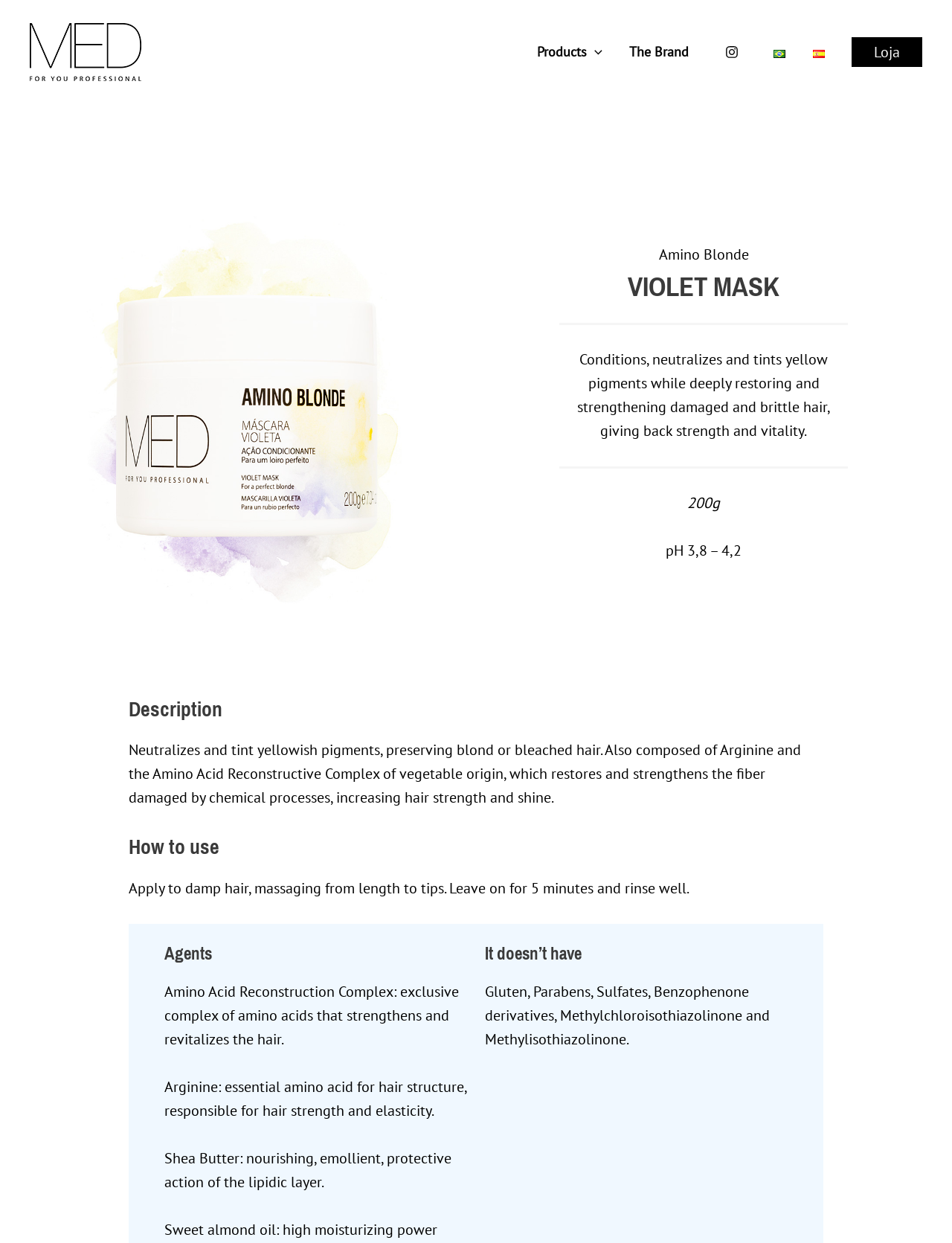What is the language of the website?
Please provide a comprehensive answer to the question based on the webpage screenshot.

I found that the website supports multiple languages by looking at the navigation 'Choose a language' which has options for 'Português' and 'Español'.